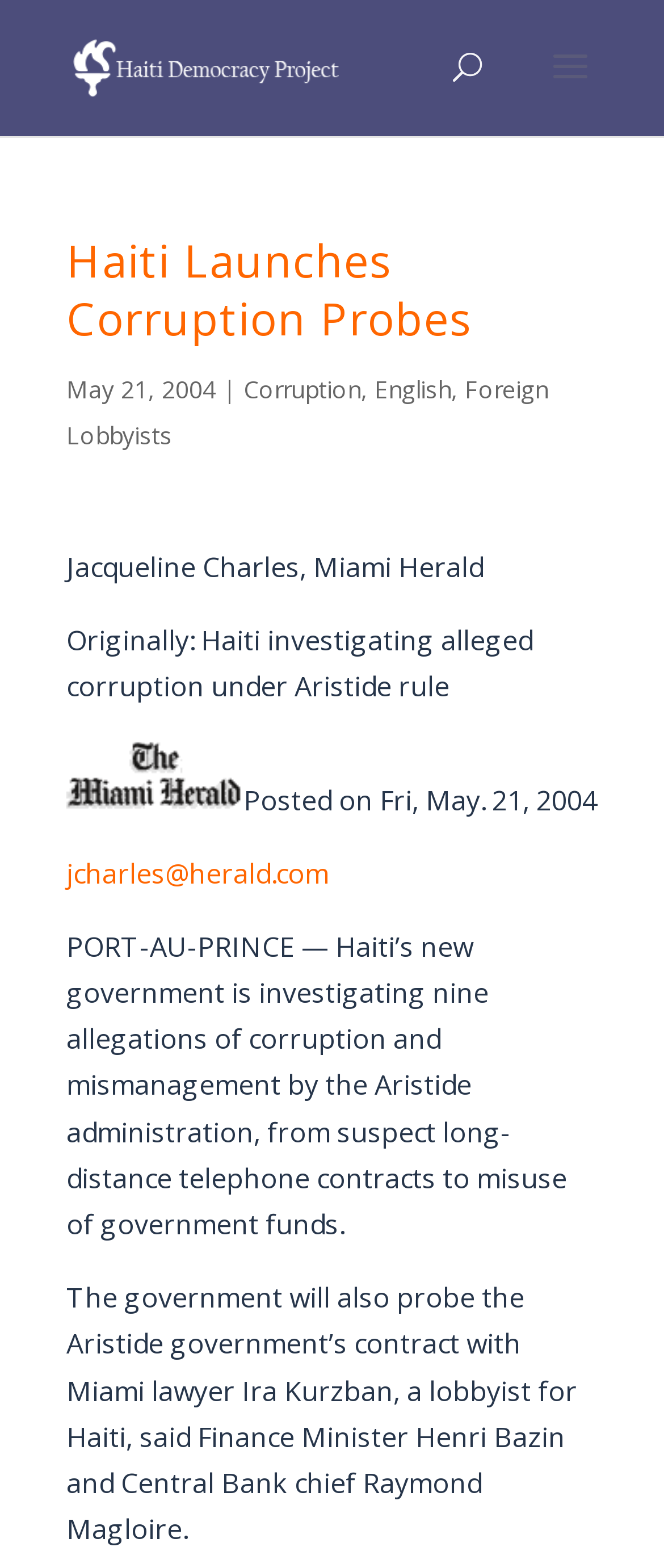Describe all the significant parts and information present on the webpage.

The webpage is about Haiti's new government launching corruption probes, specifically focusing on suspected diversion of state funds in long-distance phone companies, Taiwan aid, and Miami lobbyist Ira Kurzban. 

At the top left of the page, there is a link to "Haiti Democracy Project" accompanied by an image with the same name. Below this, there is a search bar spanning almost the entire width of the page. 

The main content of the page is divided into sections. The first section has a heading "Haiti Launches Corruption Probes" followed by the date "May 21, 2004" and a vertical line. Below this, there are three links: "Corruption", "English", and "Foreign Lobbyists". 

The next section has the author's name "Jacqueline Charles, Miami Herald" and a brief summary of the article. Below this, there is an image, and then the article's main content starts. The article discusses the Haitian government's investigation into nine allegations of corruption and mismanagement by the Aristide administration. 

The article is written in a formal tone and includes quotes from Finance Minister Henri Bazin and Central Bank chief Raymond Magloire. The text is dense and informative, with no clear separation between paragraphs. There are two links within the article, one to the author's email address and another that is not explicitly mentioned.